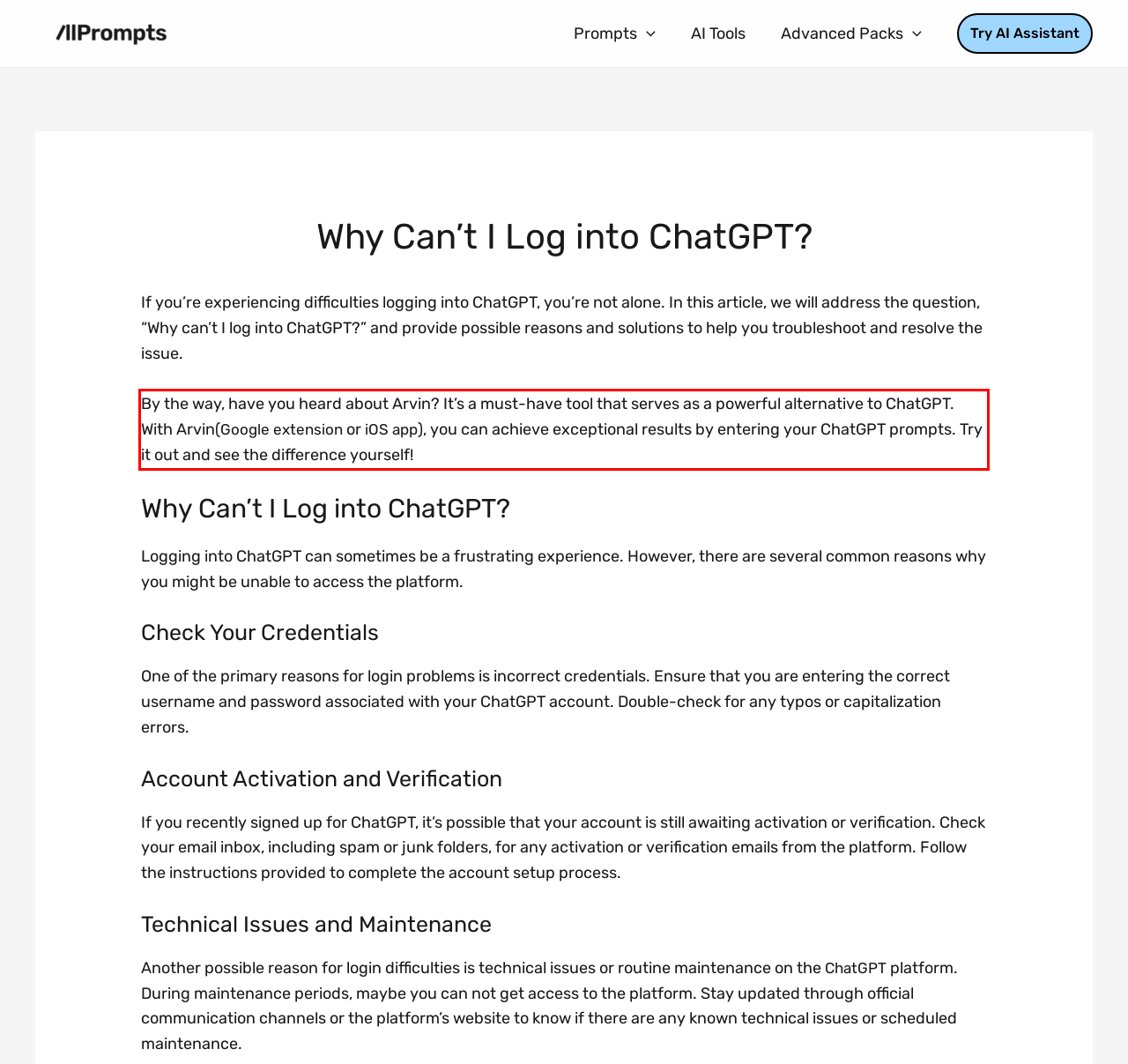You are presented with a webpage screenshot featuring a red bounding box. Perform OCR on the text inside the red bounding box and extract the content.

By the way, have you heard about Arvin? It’s a must-have tool that serves as a powerful alternative to ChatGPT. With Arvin(Google extension or iOS app), you can achieve exceptional results by entering your ChatGPT prompts. Try it out and see the difference yourself!